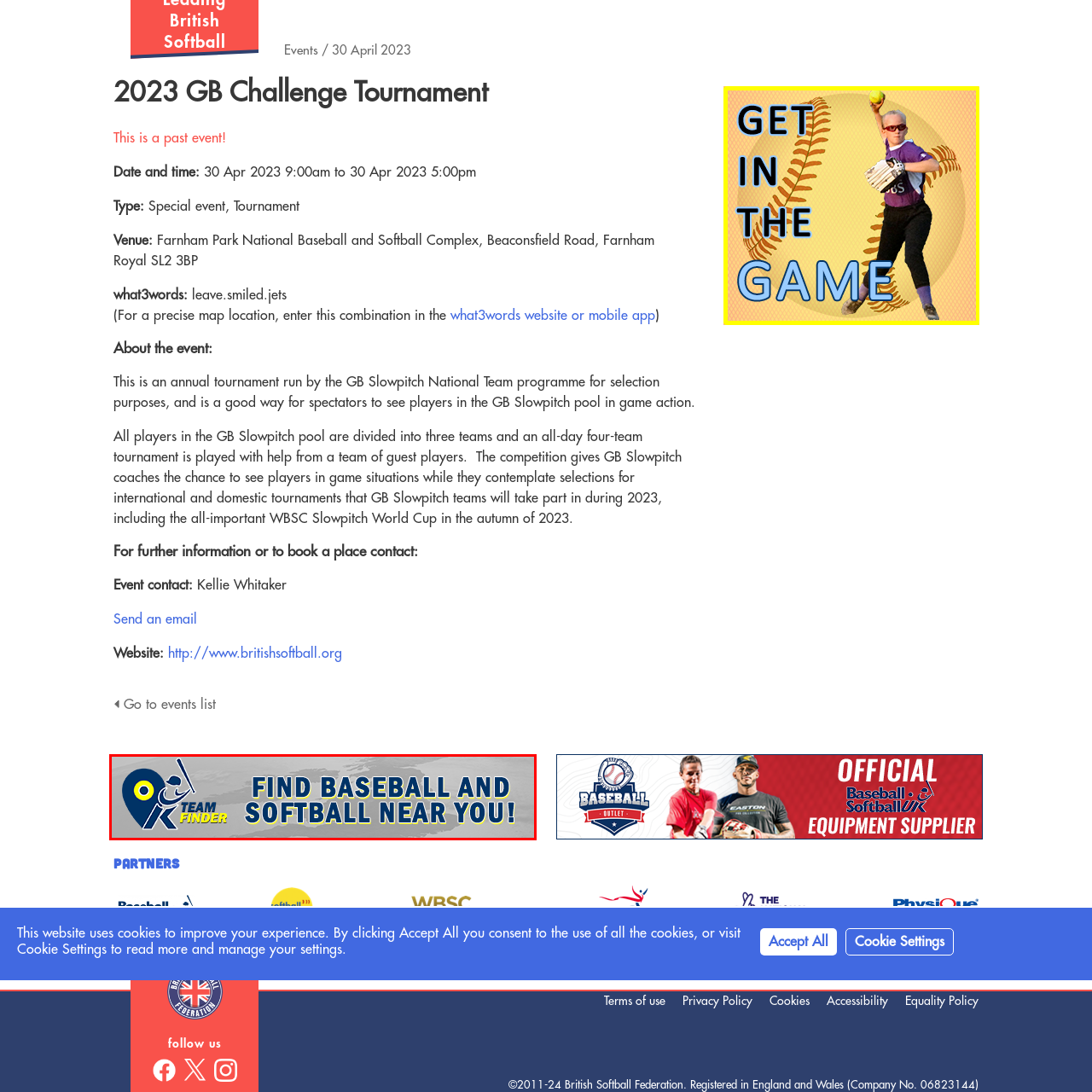Construct a detailed caption for the image enclosed in the red box.

The image features a vibrant banner for the "Team Finder" tool, aimed at facilitating the discovery of local baseball and softball opportunities. Dominated by blue and yellow text, the message proclaims, "FIND BASEBALL AND SOFTBALL NEAR YOU!" with a playful graphic that includes a location pin and an illustration of a player in action. This banner likely serves as a call-to-action for visitors to engage with the sport, highlighting the accessibility of teams for enthusiasts looking to participate in these activities across various regions. The design emphasizes both convenience and community involvement in baseball and softball.